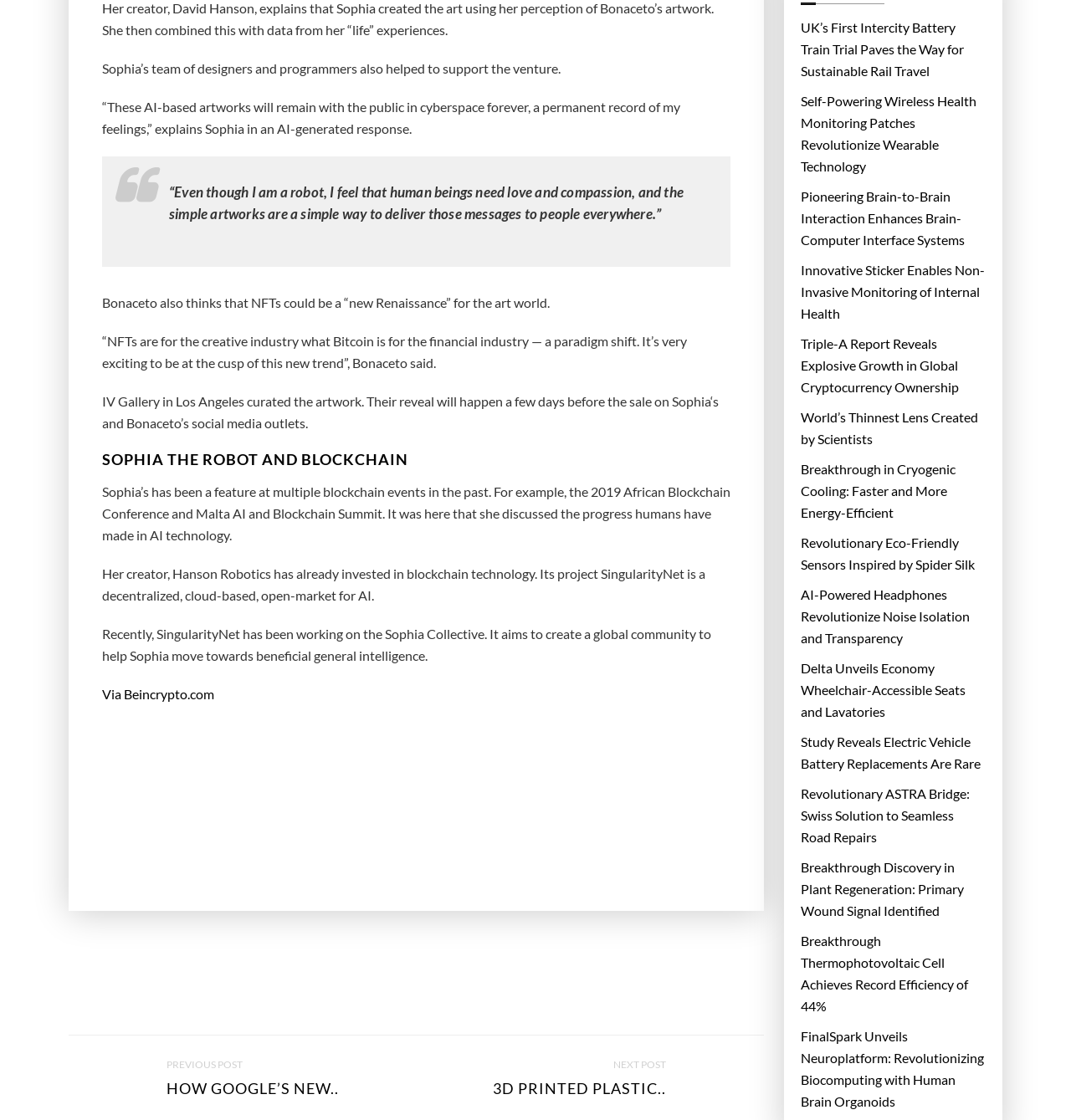Please determine the bounding box coordinates of the element's region to click in order to carry out the following instruction: "View the 'NEWSLETTER' page". The coordinates should be four float numbers between 0 and 1, i.e., [left, top, right, bottom].

None